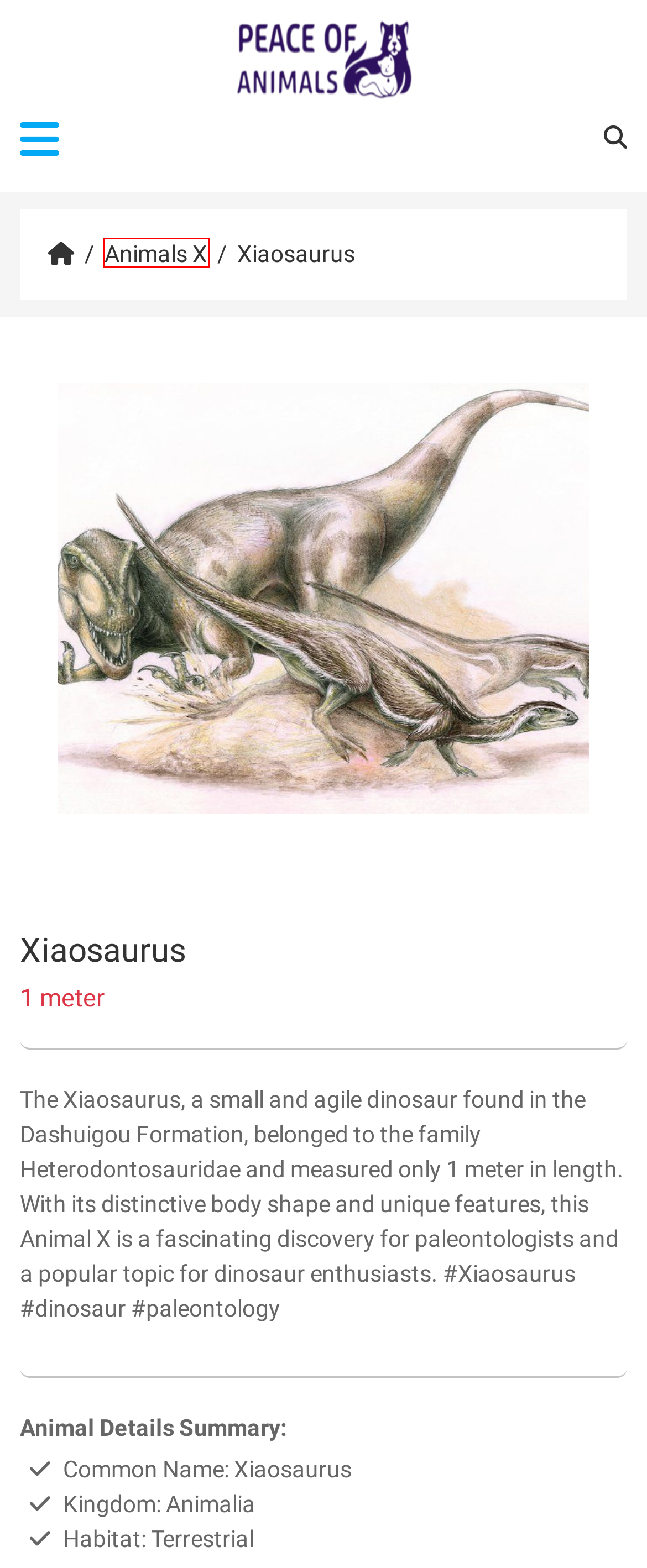Examine the screenshot of the webpage, which includes a red bounding box around an element. Choose the best matching webpage description for the page that will be displayed after clicking the element inside the red bounding box. Here are the candidates:
A. Unraveling the Black Witch Moth: A Nighttime Marvel
B. The Glittering X Ray Tetra: A Magnificent Jewel in the Amazon
C. PeaceOfAnimals.Com - Latest Animal Information & News
D. The Fascinating World of Bichirs: A Unique Freshwater Predator
E. Privacy Policy | PeaceOfAnimals.Com
F. Contact Us | PeaceOfAnimals.Com
G. List of AnimalsAnimals X Populer | PeaceOfAnimals.Com
H. Uncovering North America's Mighty Kodiak Bear

G